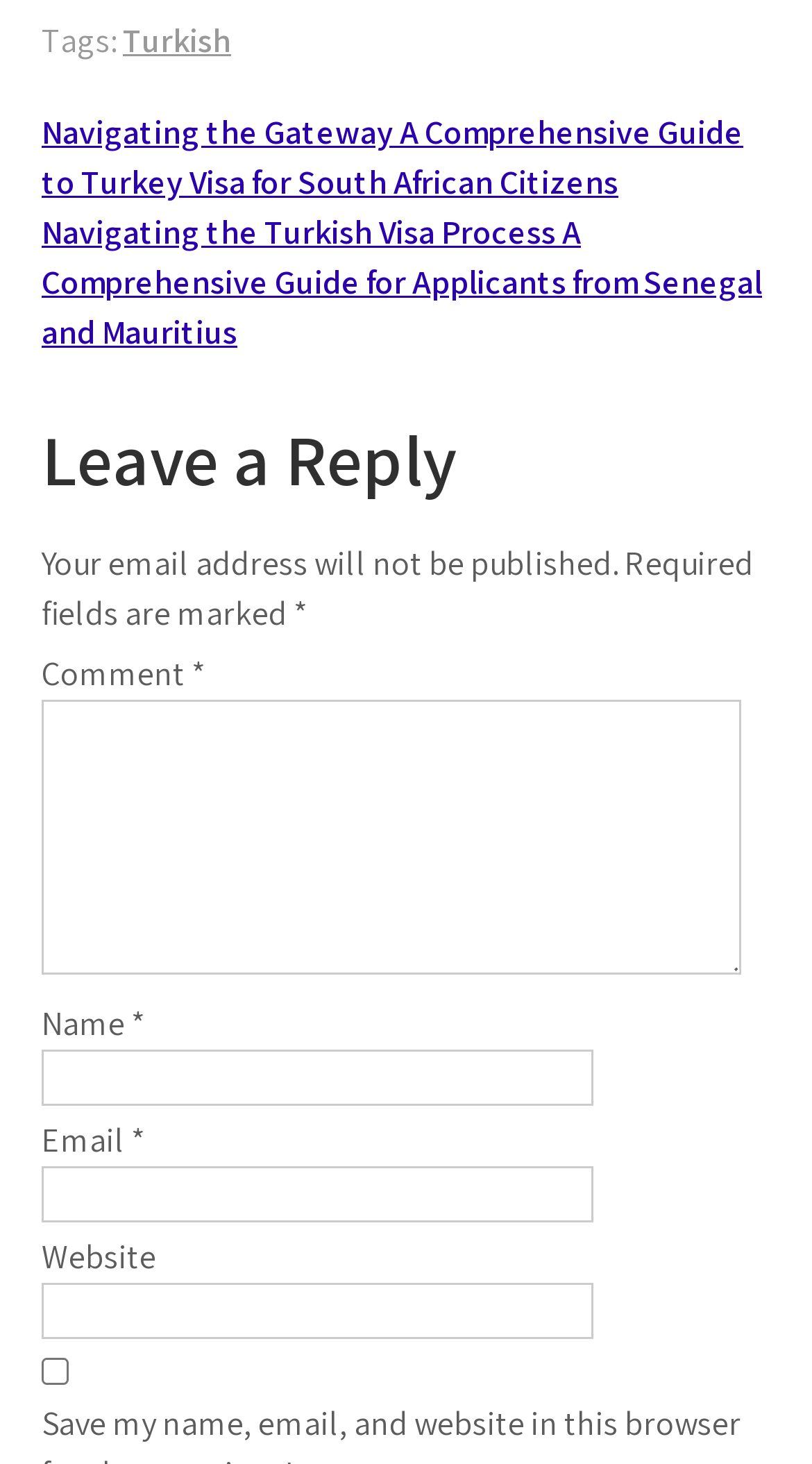Provide a short answer to the following question with just one word or phrase: How many required fields are there in the comment form?

3